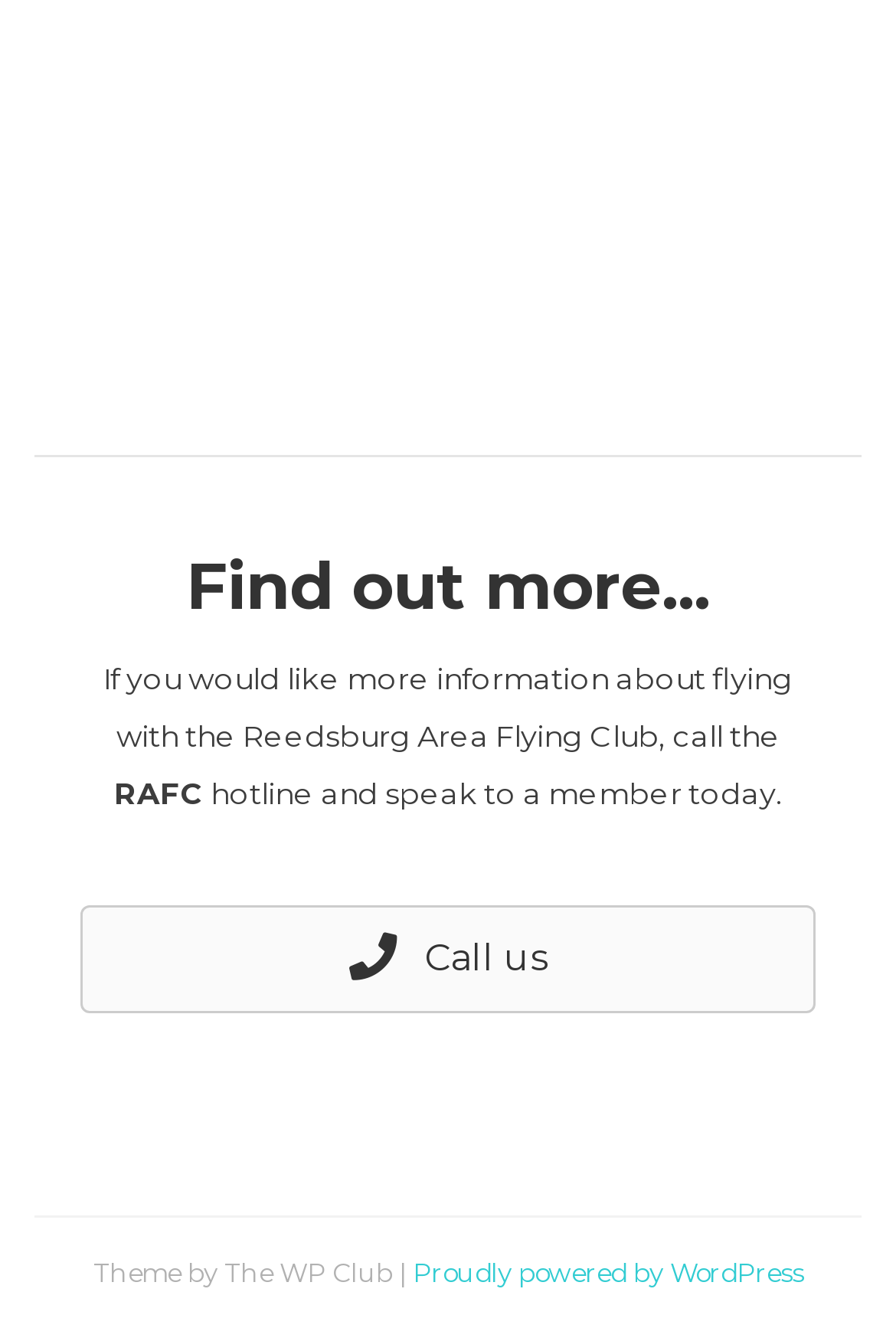From the given element description: "Call us", find the bounding box for the UI element. Provide the coordinates as four float numbers between 0 and 1, in the order [left, top, right, bottom].

[0.09, 0.681, 0.91, 0.762]